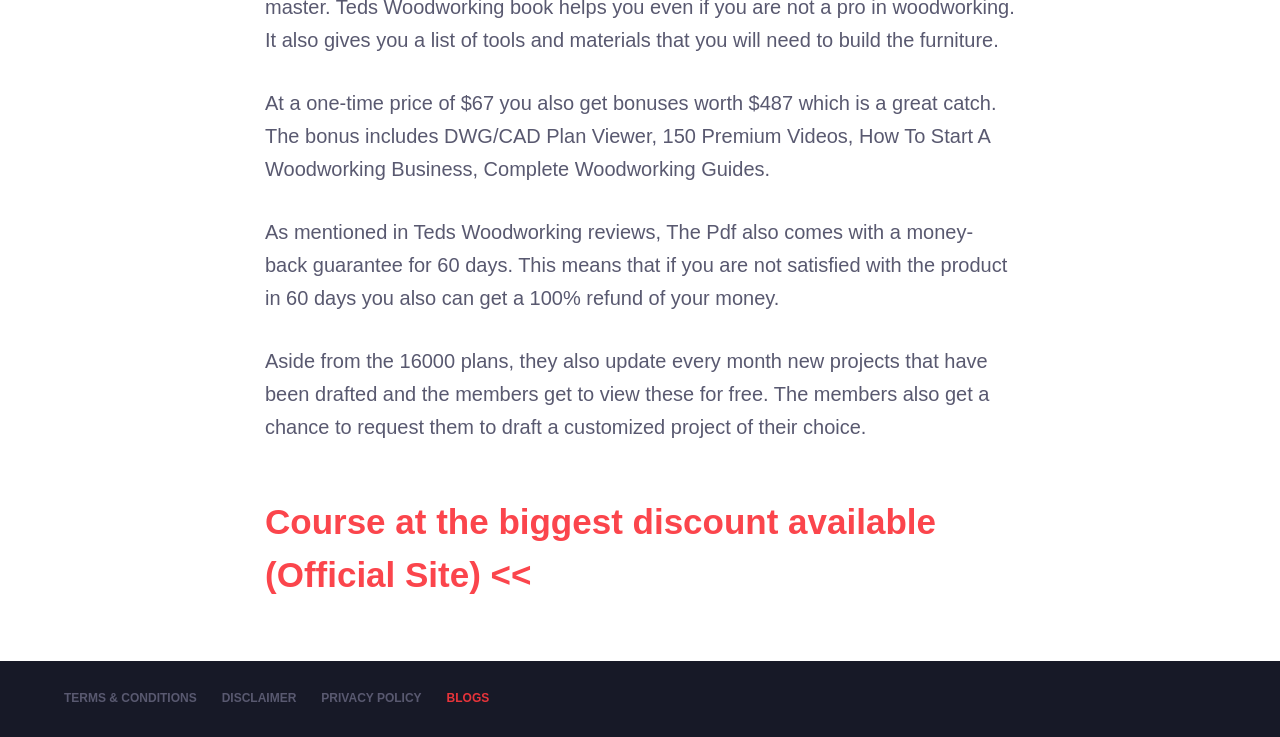Based on the image, please elaborate on the answer to the following question:
What is the price of the woodworking course?

The price of the woodworking course is mentioned in the first static text element, which states 'At a one-time price of $67 you also get bonuses worth $487 which is a great catch.'